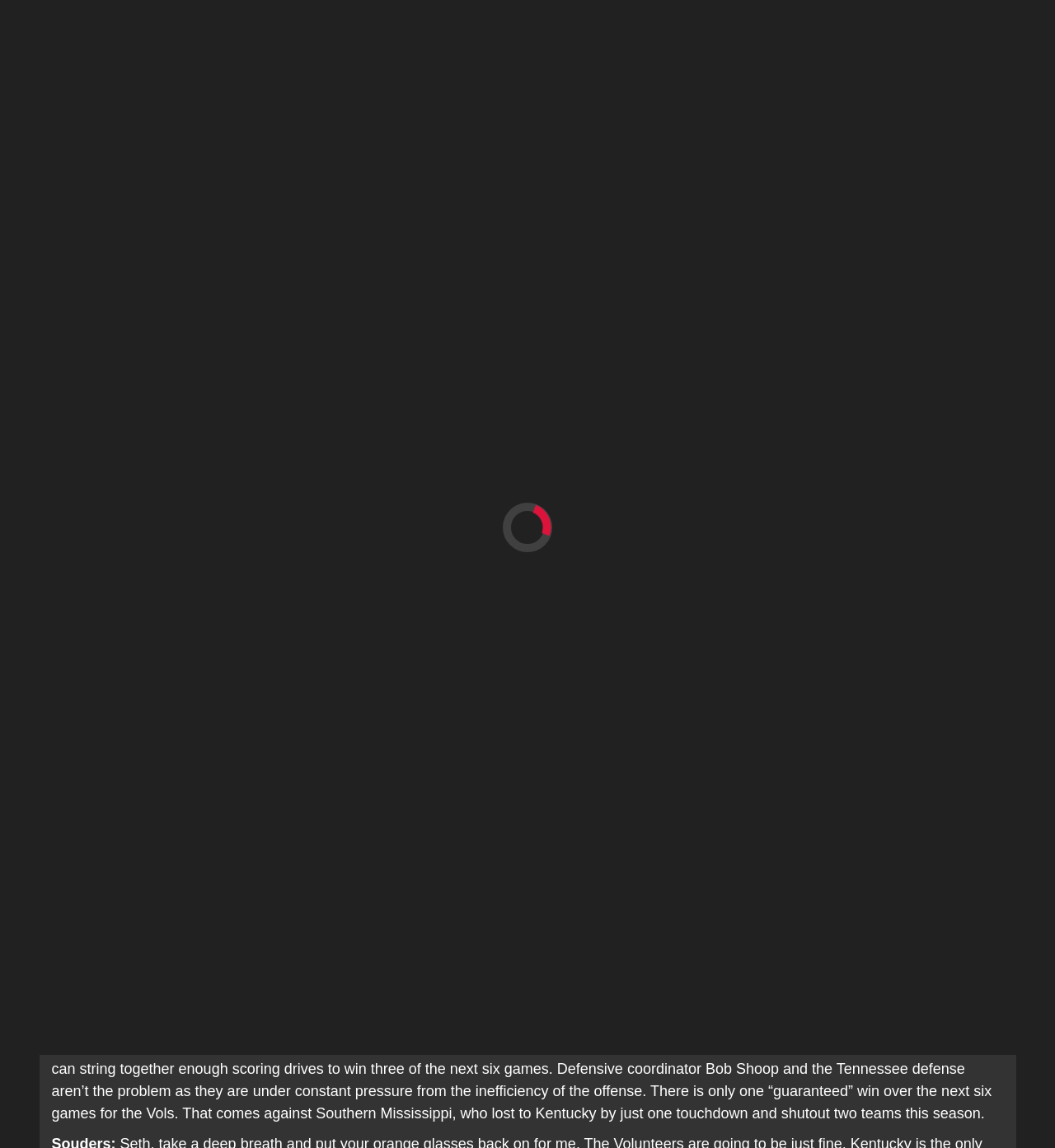Please determine the bounding box coordinates, formatted as (top-left x, top-left y, bottom-right x, bottom-right y), with all values as floating point numbers between 0 and 1. Identify the bounding box of the region described as: title="Search"

[0.943, 0.239, 0.963, 0.264]